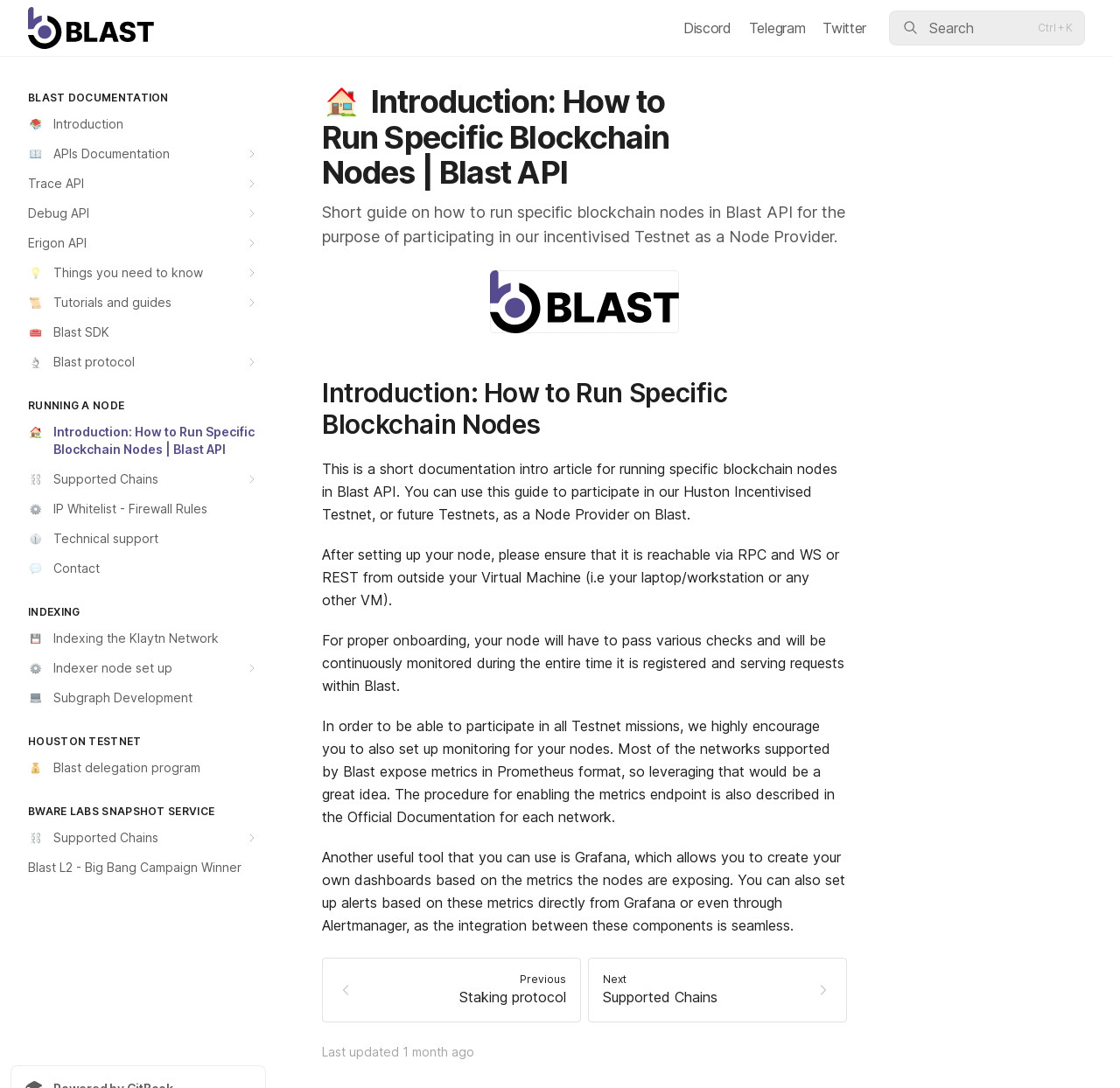Give a detailed account of the webpage, highlighting key information.

This webpage is a documentation guide for running specific blockchain nodes in Blast API, specifically for participating in the incentivized Testnet as a Node Provider. 

At the top of the page, there is a logo on the left and social media links (Discord, Telegram, Twitter) on the right. Below the logo, there is a search button with a magnifying glass icon. 

The main content of the page is divided into sections, each with a heading. The first section is an introduction to running specific blockchain nodes in Blast API, with a brief description of the guide's purpose. 

Below the introduction, there are links to various sections of the documentation, including APIs, tutorials, and guides. These links are organized in a vertical list, with icons preceding each link. 

The main body of the guide starts with a section on running a node, followed by sections on indexing, Houston Testnet, and Bware Labs snapshot service. Each section contains descriptive text and links to related topics. 

Throughout the page, there are images and icons accompanying the text, including a heading image and various icons for links and buttons. The page also has a navigation menu on the left, with links to different sections of the documentation. 

At the bottom of the page, there are links to previous and next sections, as well as information on when the page was last updated.